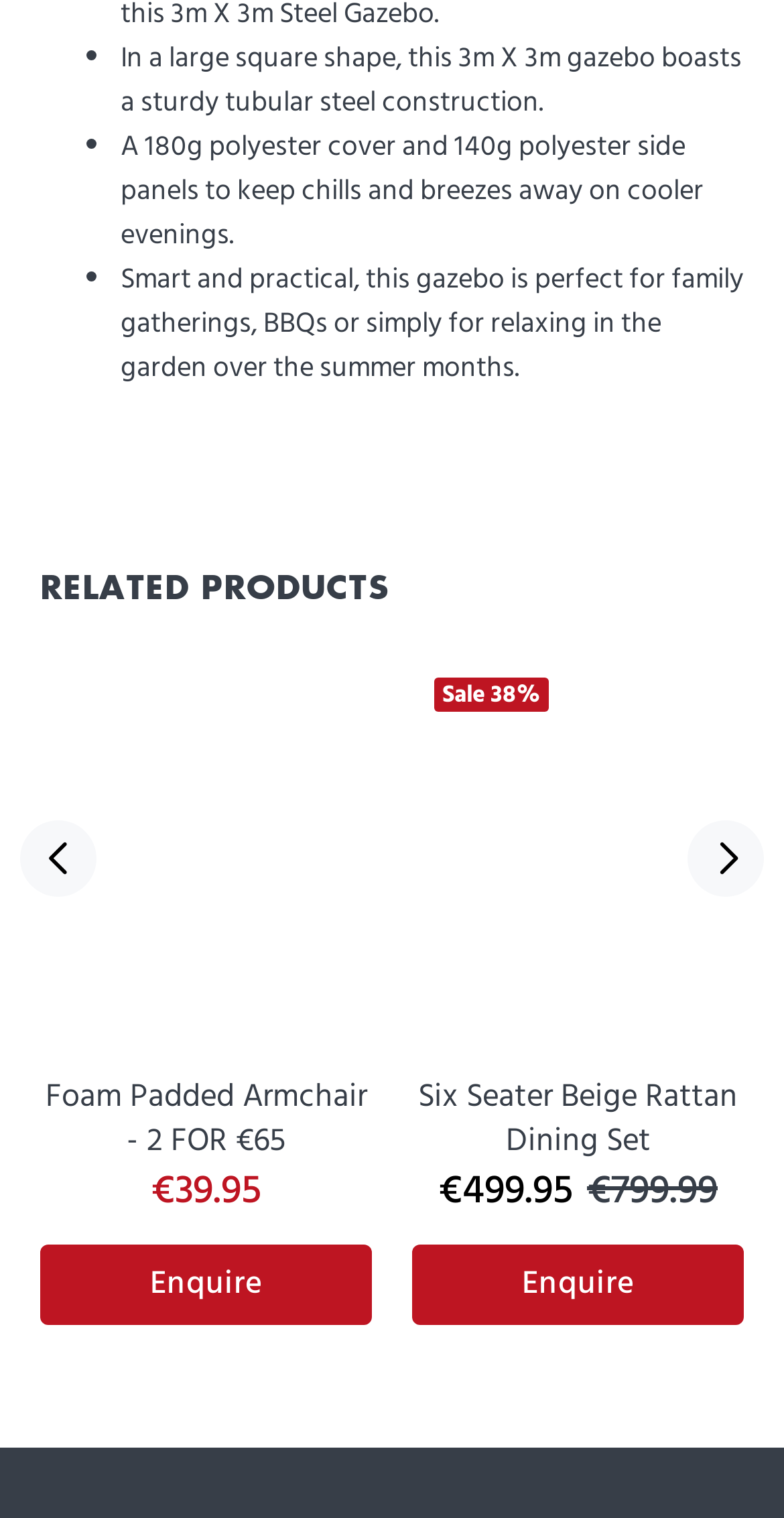Respond with a single word or phrase to the following question:
What is the price of the 'Foam Padded Armchair'?

€39.95